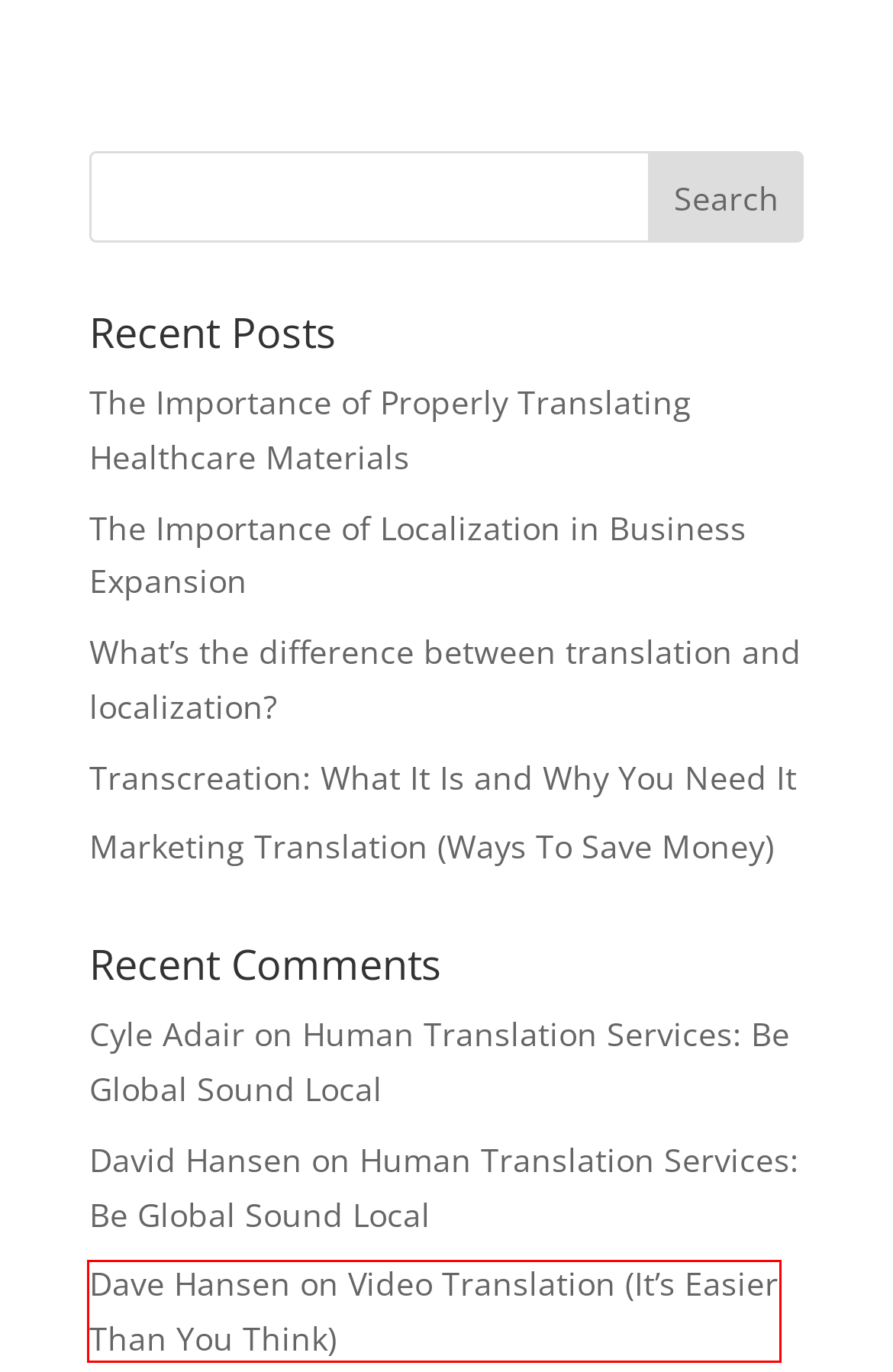You have been given a screenshot of a webpage with a red bounding box around a UI element. Select the most appropriate webpage description for the new webpage that appears after clicking the element within the red bounding box. The choices are:
A. Machine vs. Human | inWhatLanguage- A Trustpoint Company
B. The Importance of Localization in Business Expansion | inWhatLanguage- A Trustpoint Company
C. Translation | inWhatLanguage- A Trustpoint Company
D. What’s the difference between translation and localization? | inWhatLanguage- A Trustpoint Company
E. Transcreation: What It Is and Why You Need It | inWhatLanguage- A Trustpoint Company
F. Video Translation (Easier Than You Think) | inWhatLanguage- A Trustpoint Company
G. Marketing Translation (Ways To Save Money) | inWhatLanguage- A Trustpoint Company
H. The Importance of Properly Translating Healthcare Materials | inWhatLanguage- A Trustpoint Company

F